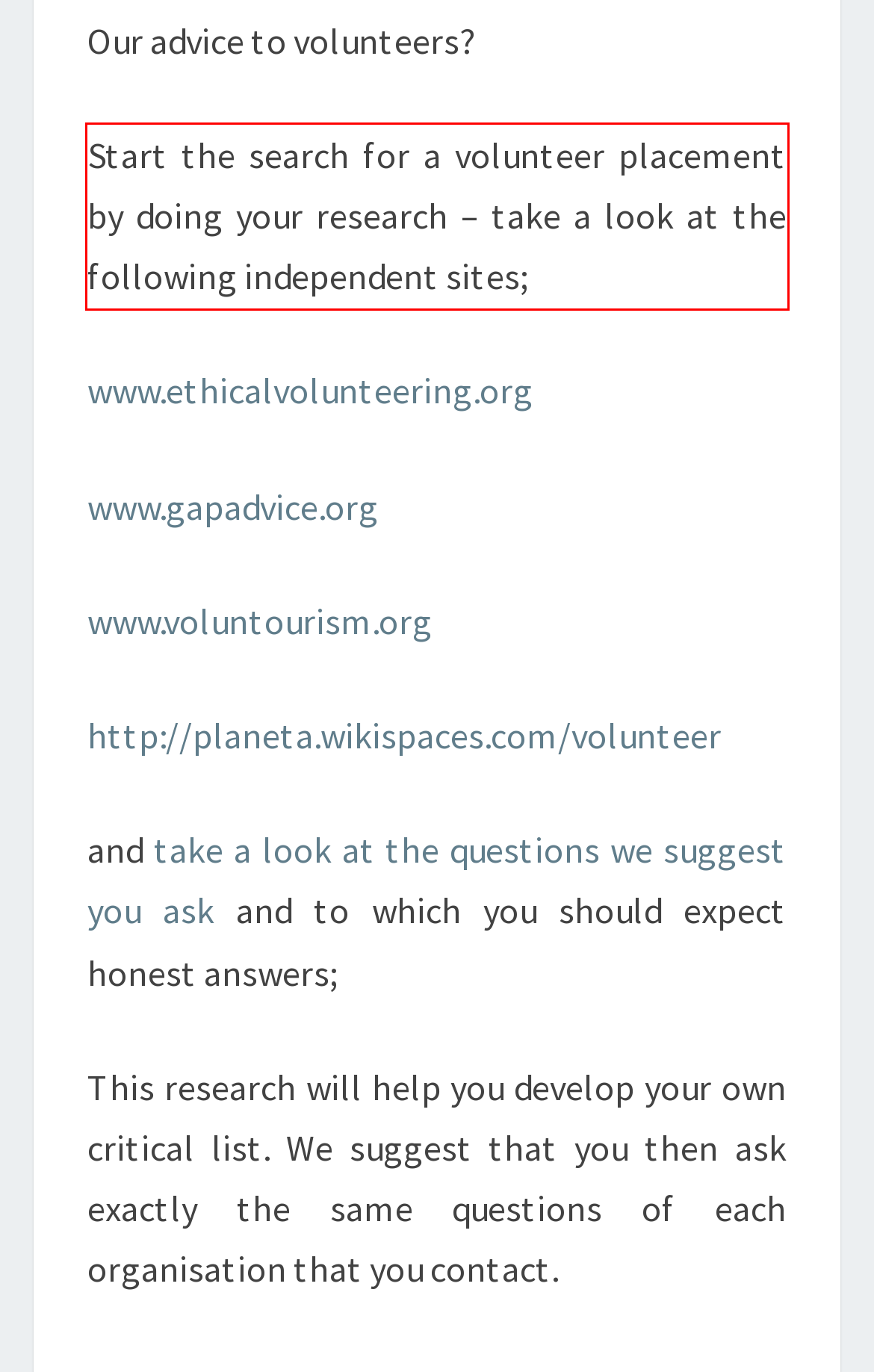Look at the provided screenshot of the webpage and perform OCR on the text within the red bounding box.

Start the search for a volunteer placement by doing your research – take a look at the following independent sites;